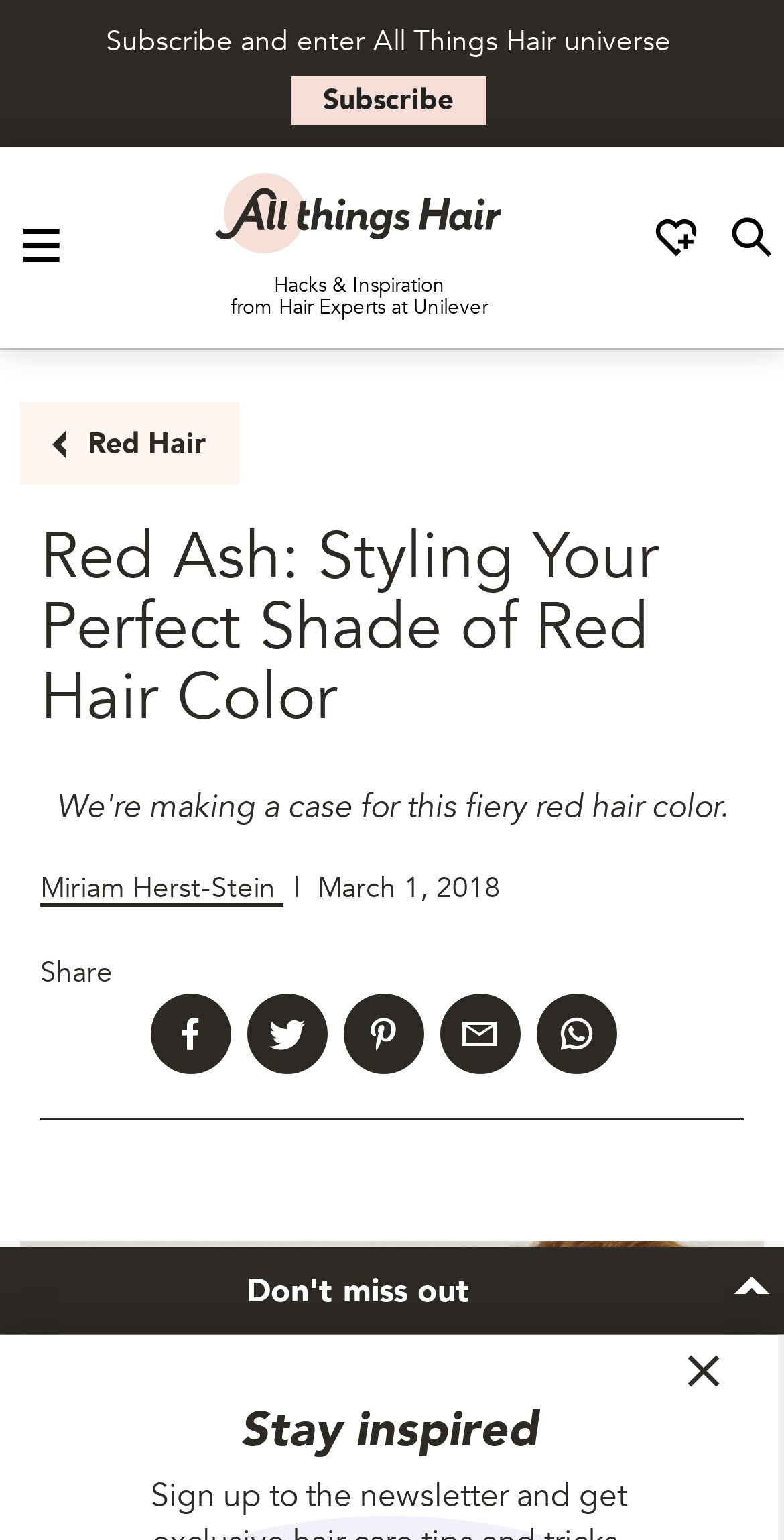Specify the bounding box coordinates for the region that must be clicked to perform the given instruction: "Open search bar".

[0.918, 0.14, 1.0, 0.18]